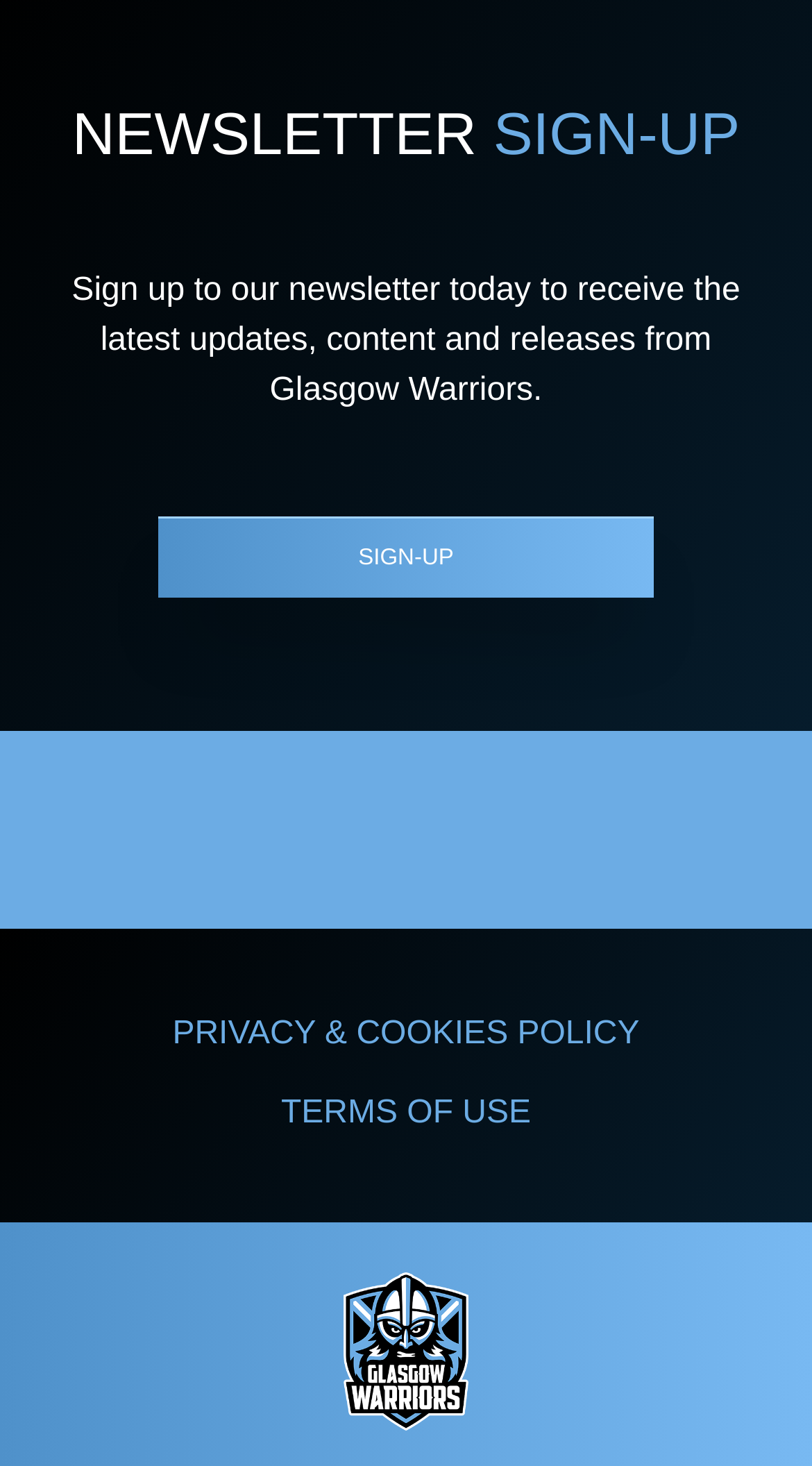What is the purpose of the newsletter sign-up?
Ensure your answer is thorough and detailed.

The purpose of the newsletter sign-up can be inferred from the static text 'Sign up to our newsletter today to receive the latest updates, content and releases from Glasgow Warriors.' which is located below the 'NEWSLETTER SIGN-UP' heading.